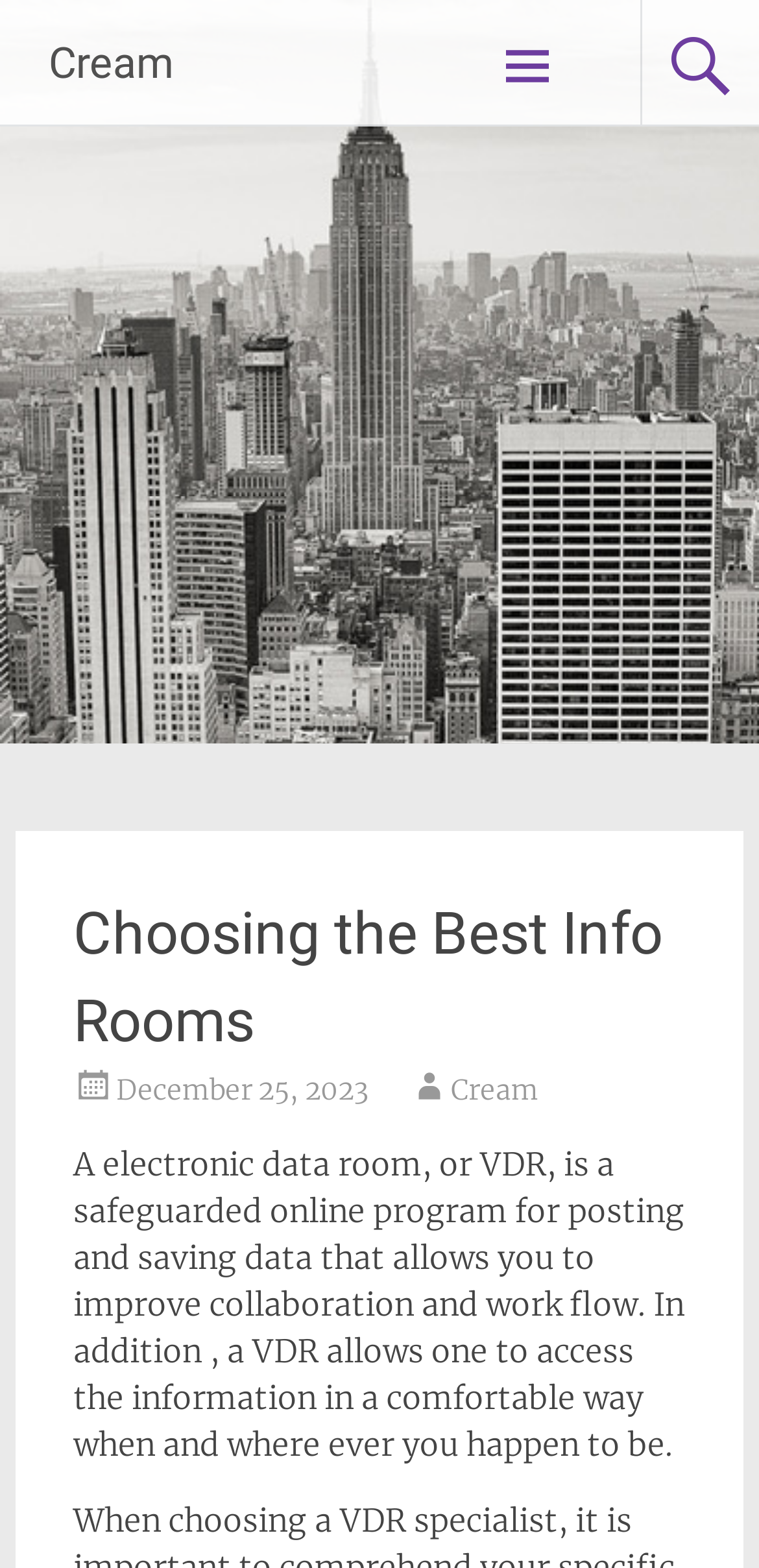When was the article published?
Kindly answer the question with as much detail as you can.

The publication date of the article can be found in the link 'December 25, 2023' which is located below the heading 'Choosing the Best Info Rooms'.